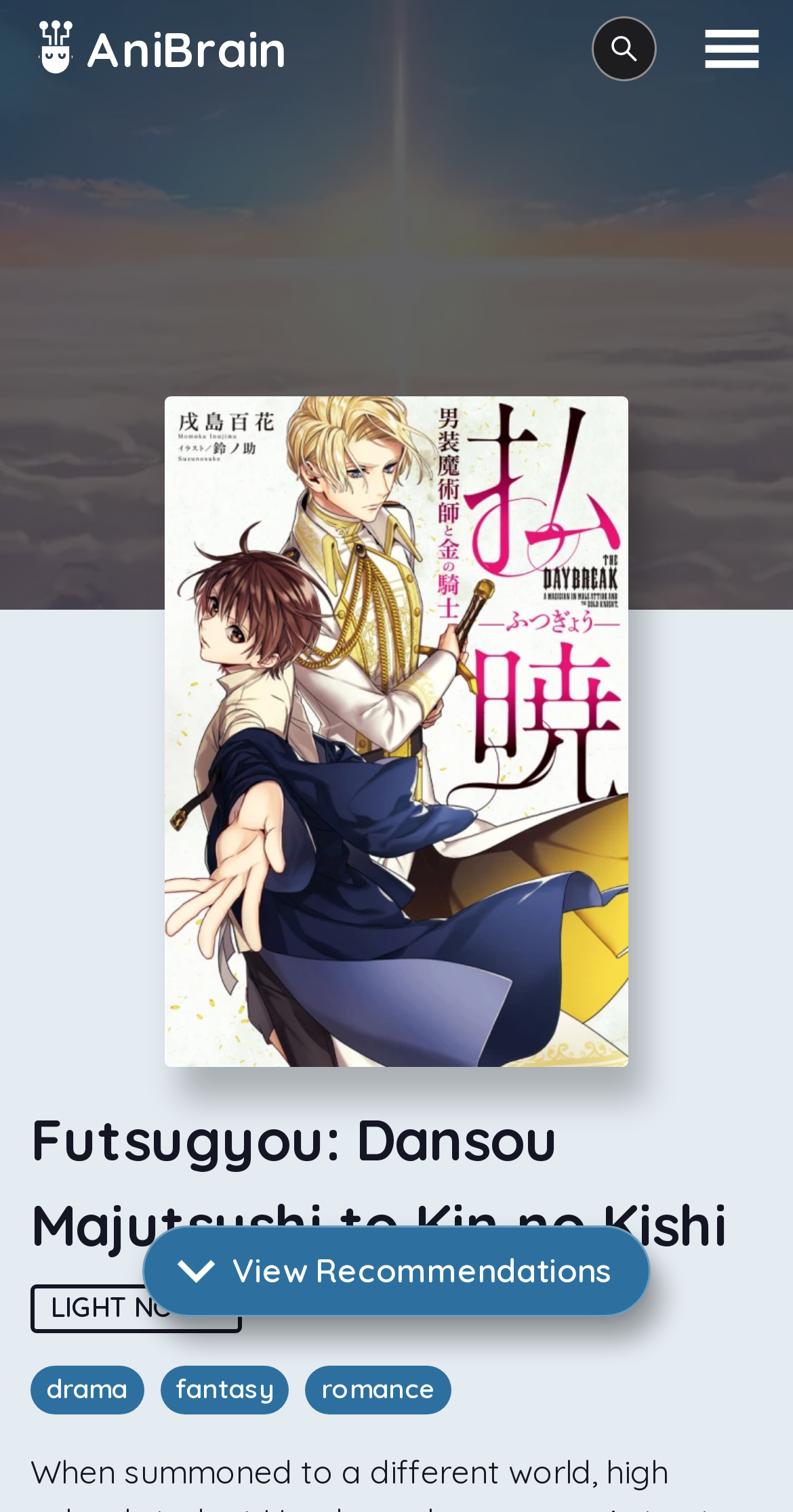Please provide a one-word or phrase answer to the question: 
What is the genre of the light novel?

drama, fantasy, romance